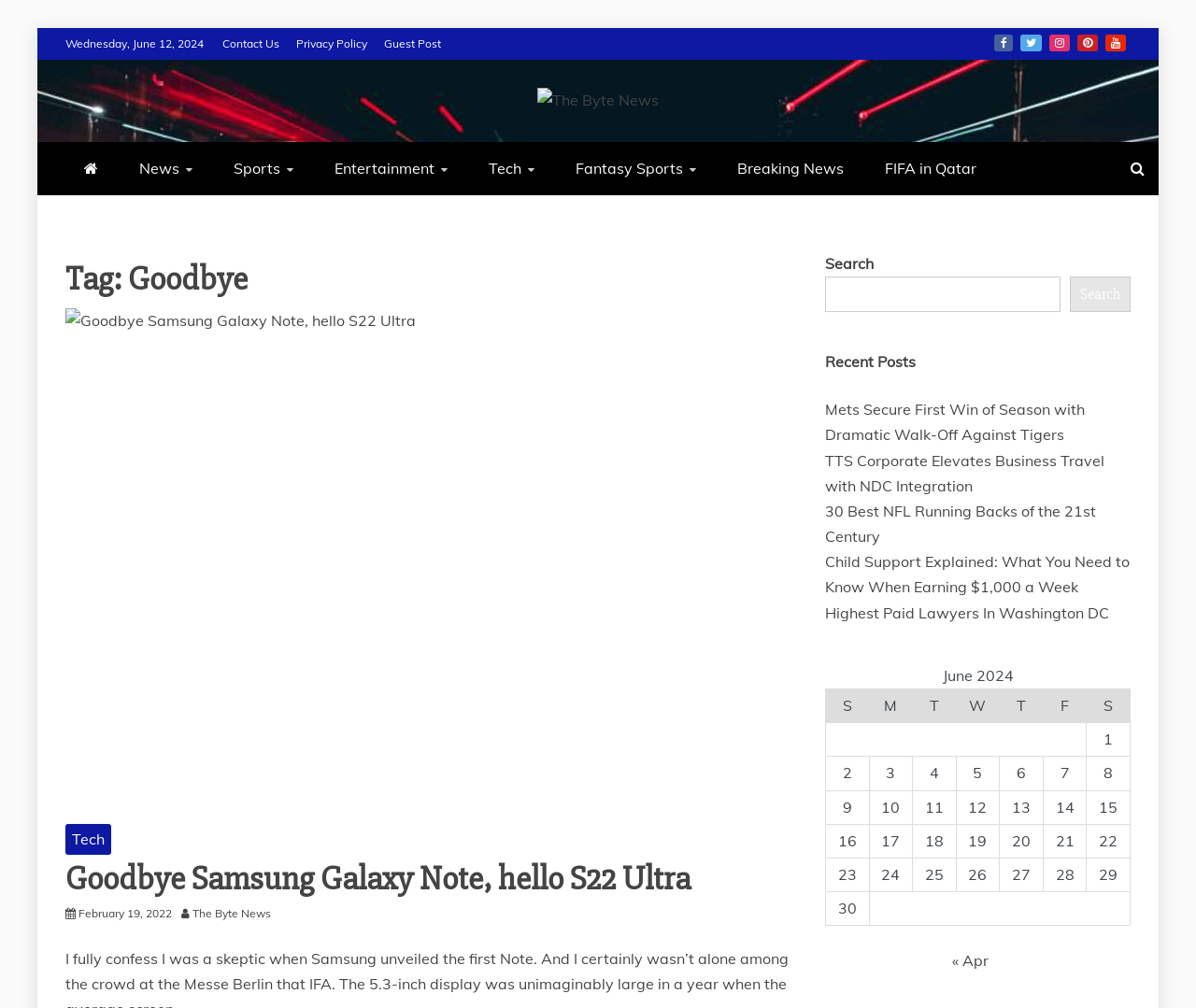Identify the bounding box coordinates of the section to be clicked to complete the task described by the following instruction: "Visit the 'Tech' section". The coordinates should be four float numbers between 0 and 1, formatted as [left, top, right, bottom].

[0.055, 0.817, 0.093, 0.848]